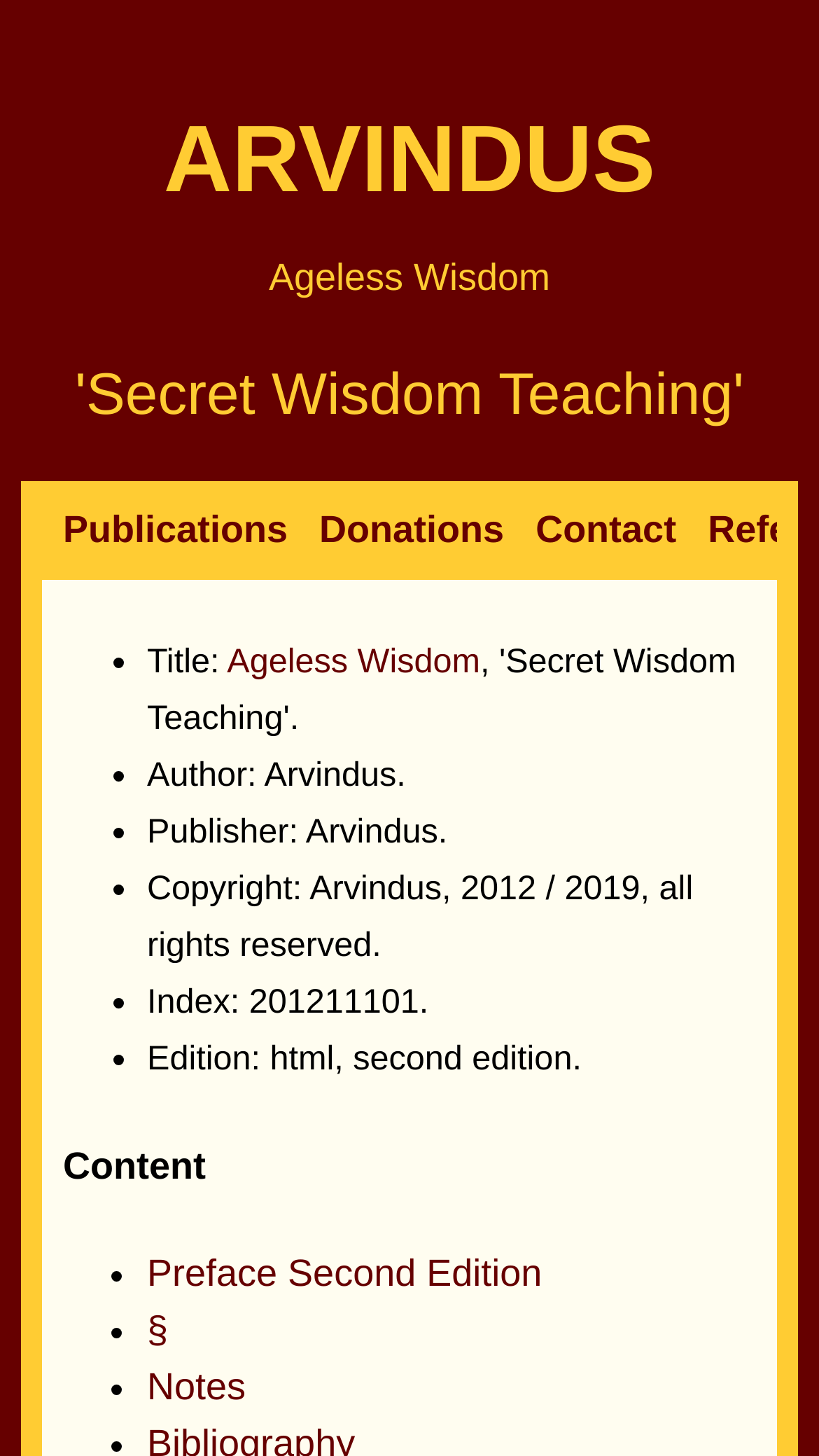Using the provided element description "parent_node: |docs", determine the bounding box coordinates of the UI element.

None